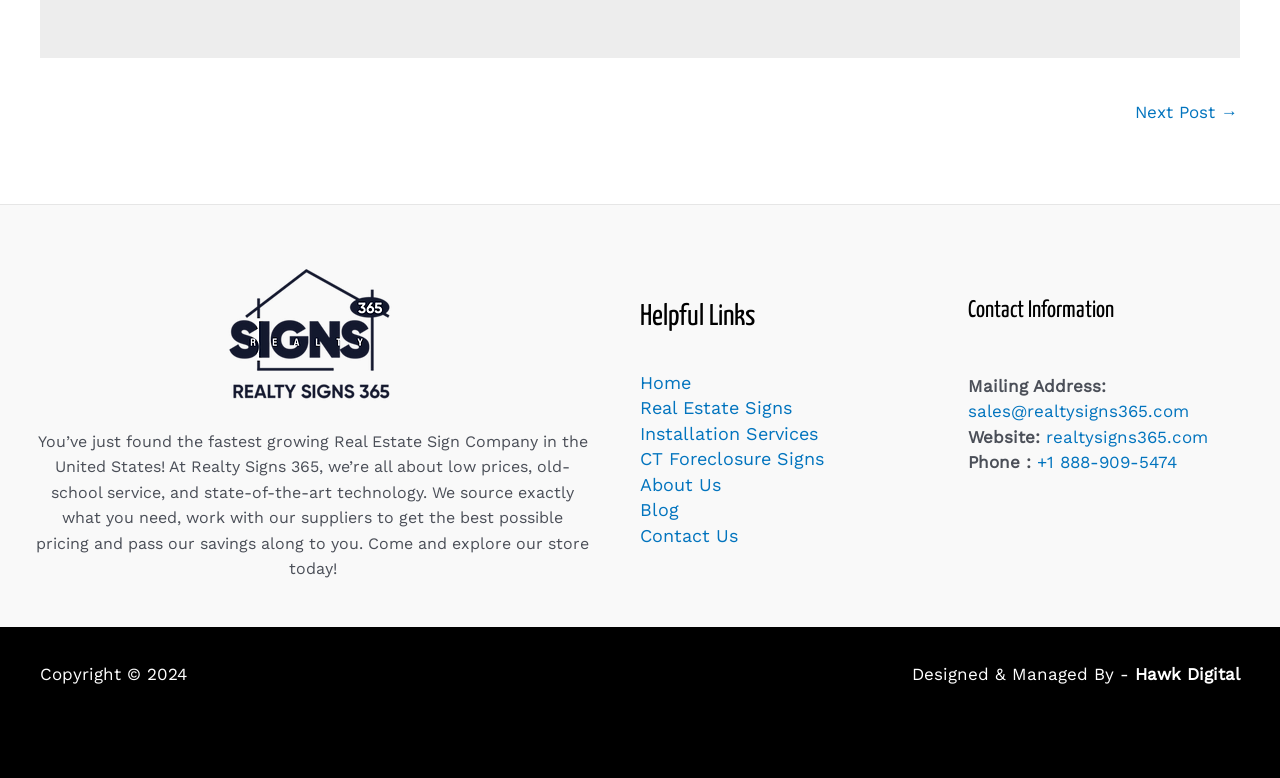What is the company's mission?
Analyze the screenshot and provide a detailed answer to the question.

The company's mission can be inferred from the StaticText element with the text 'You’ve just found the fastest growing Real Estate Sign Company in the United States! At Realty Signs 365, we’re all about low prices, old-school service, and state-of-the-art technology.' This text suggests that the company's mission is to provide low prices, old-school service, and state-of-the-art technology to its customers.